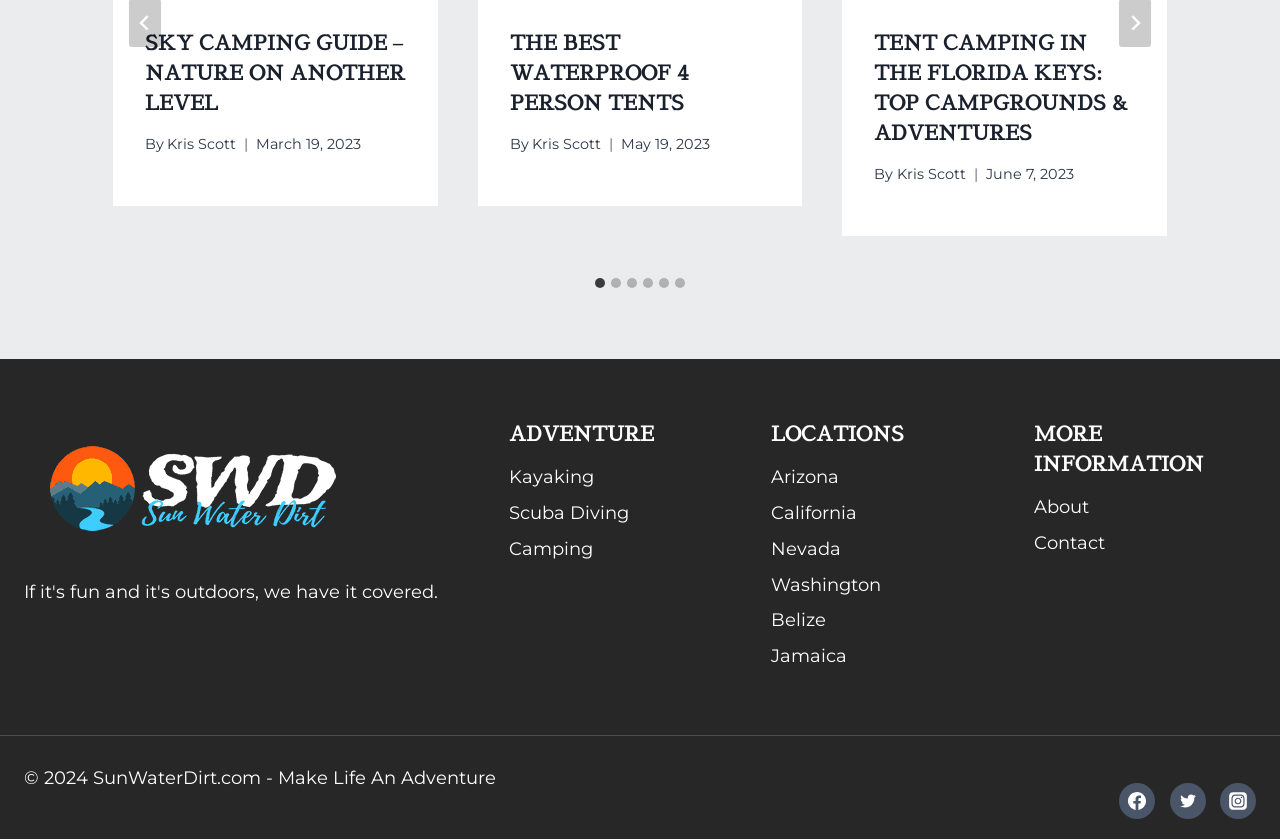Provide your answer to the question using just one word or phrase: What is the name of the website?

Sun Water Dirt